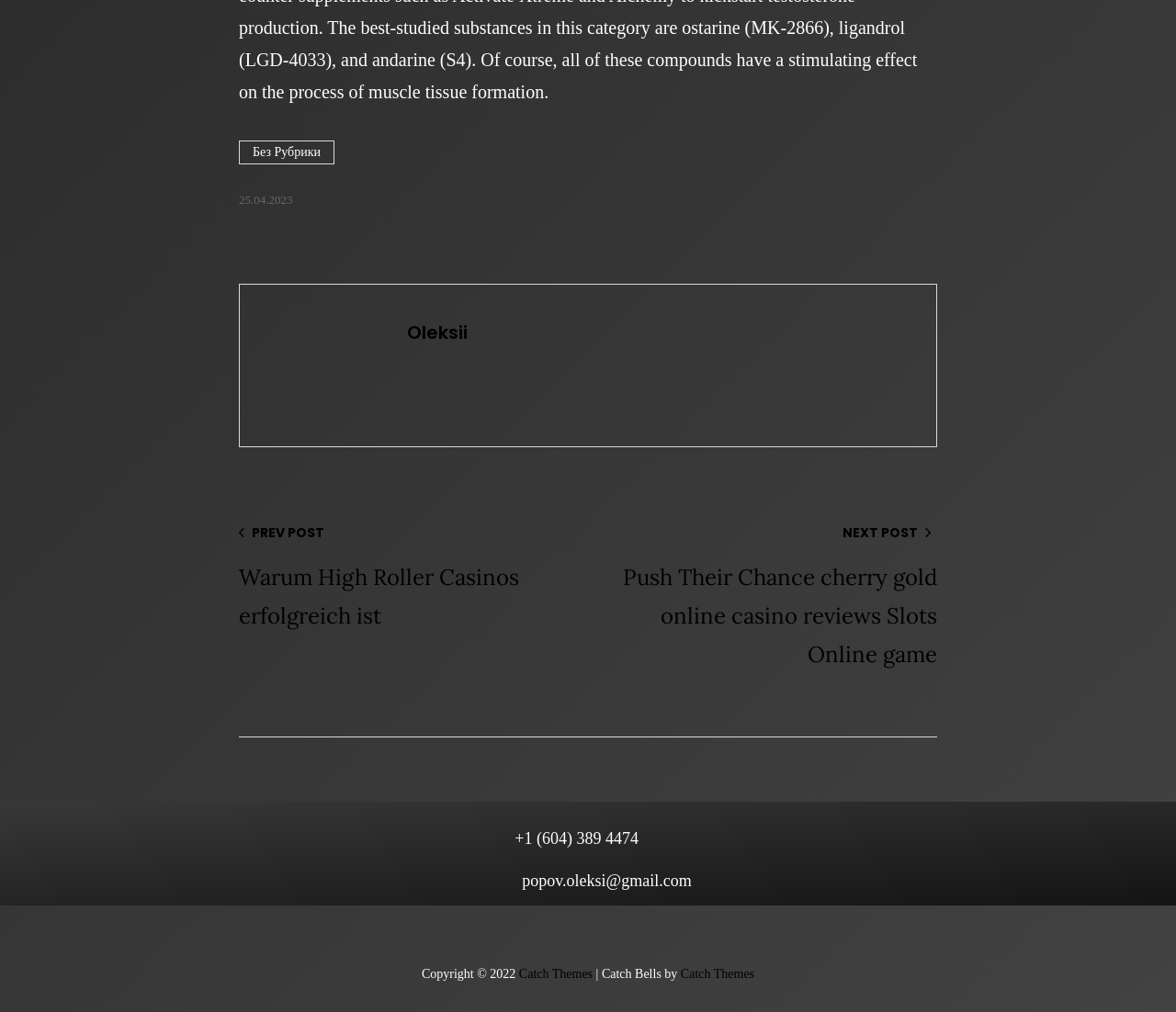What is the name of the author?
Answer with a single word or phrase by referring to the visual content.

Oleksii